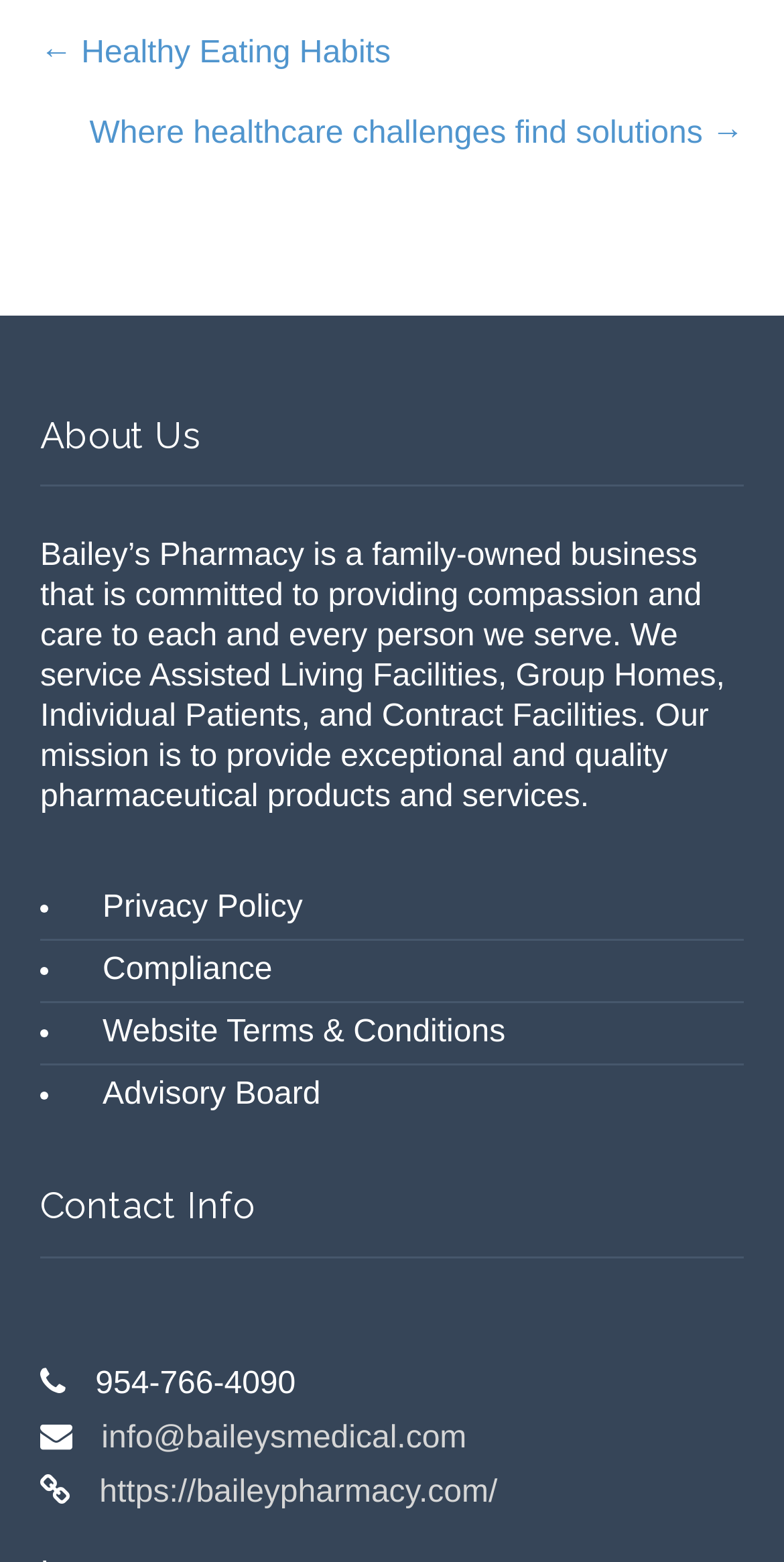Pinpoint the bounding box coordinates of the clickable area needed to execute the instruction: "contact via email". The coordinates should be specified as four float numbers between 0 and 1, i.e., [left, top, right, bottom].

[0.129, 0.91, 0.595, 0.932]